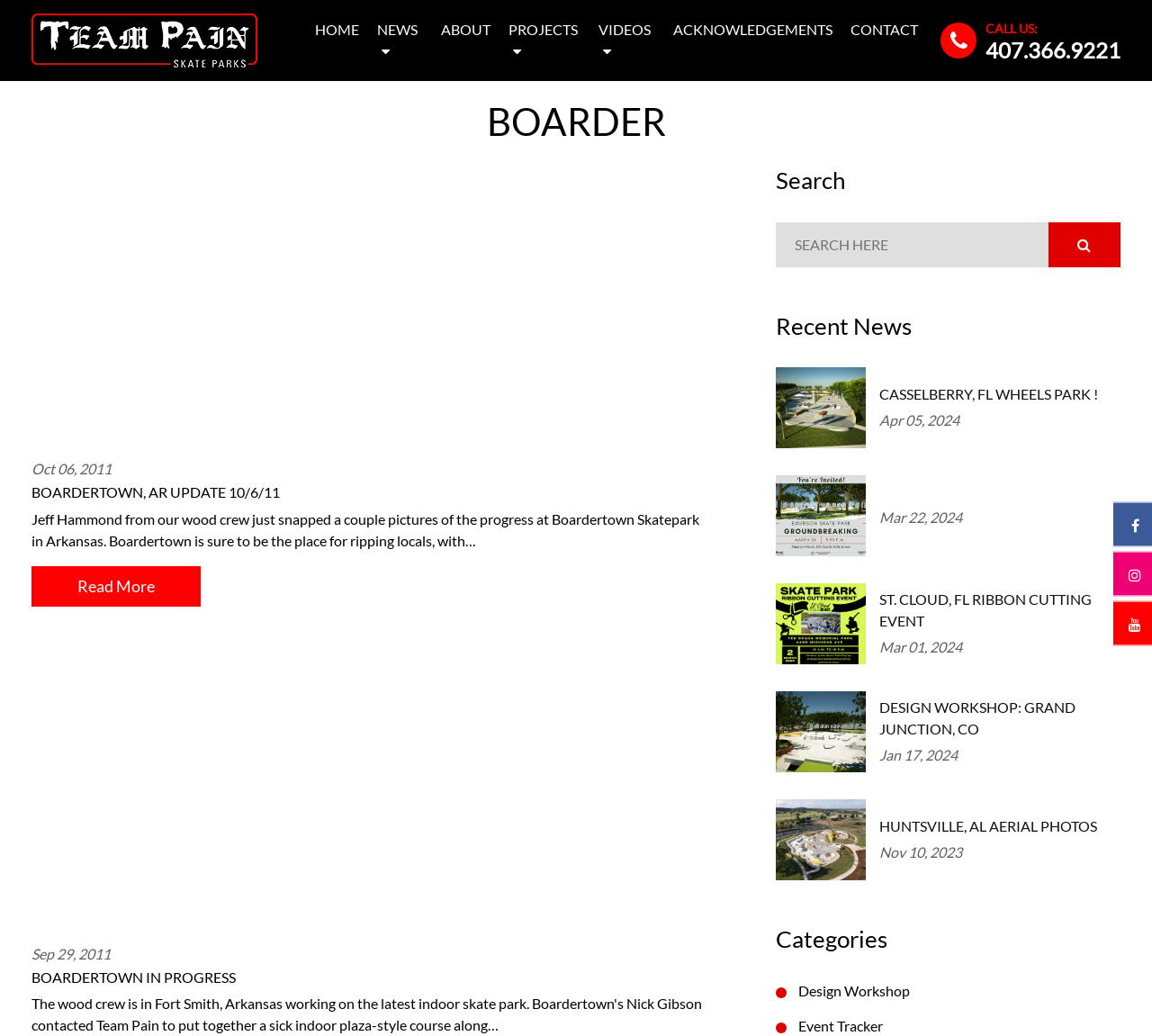Identify the bounding box of the HTML element described as: "Design Workshop: Grand Junction, CO".

[0.763, 0.674, 0.933, 0.712]